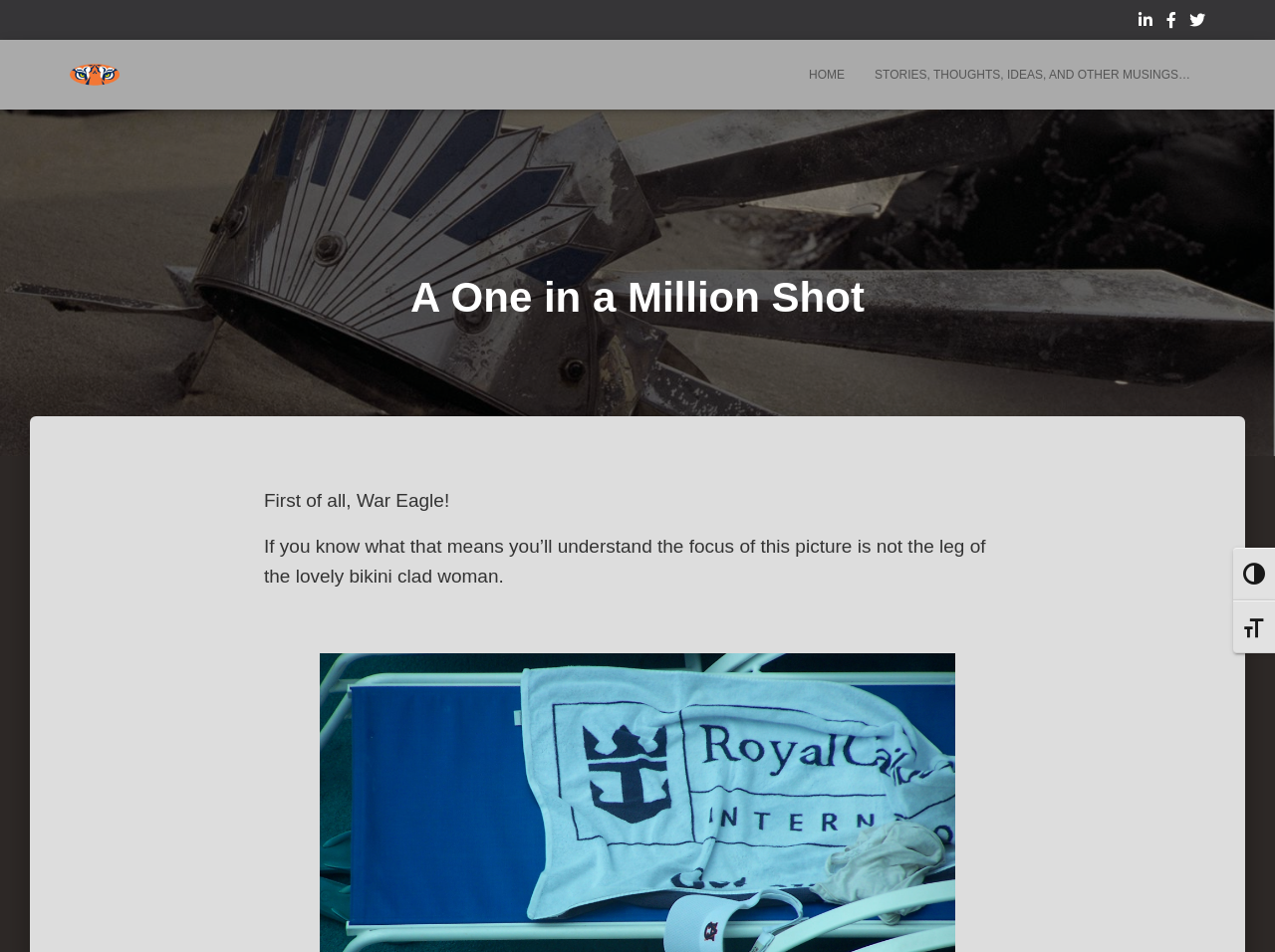Please find the bounding box for the UI element described by: "title="BJLindholm.name"".

[0.043, 0.052, 0.105, 0.105]